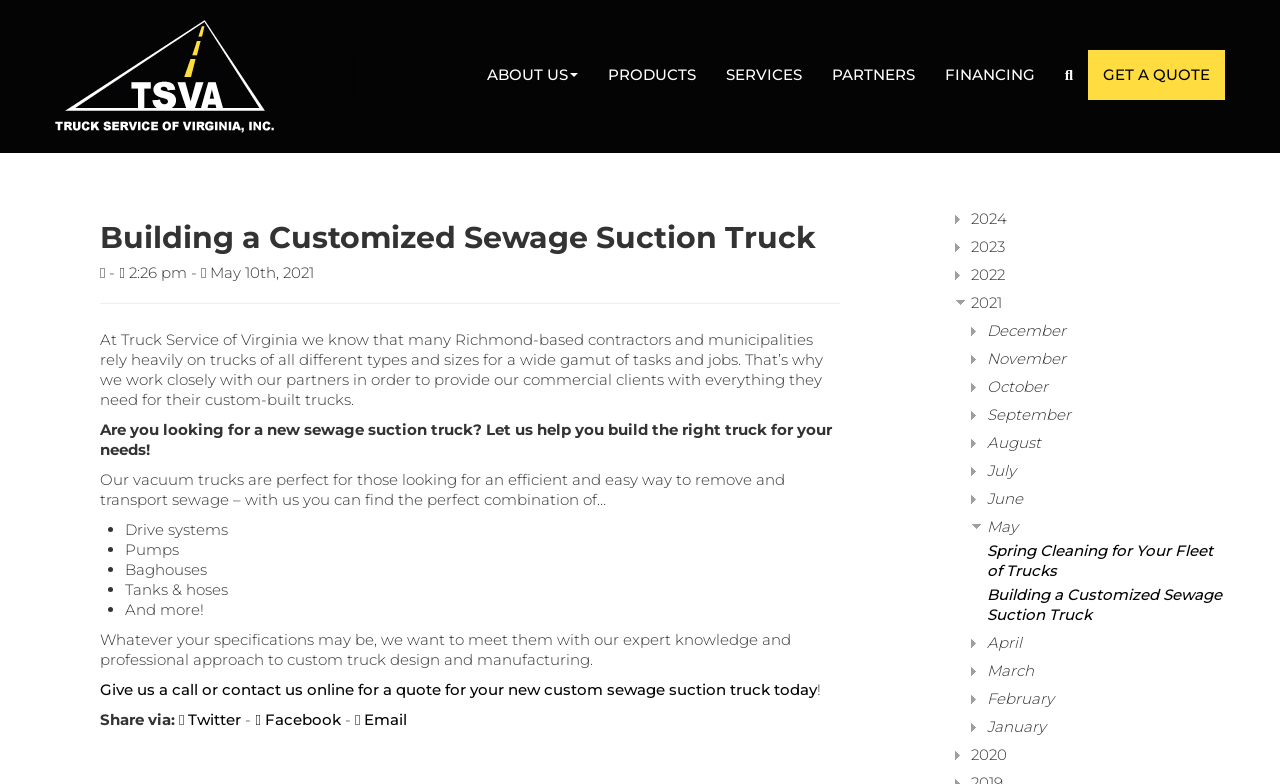Please identify the bounding box coordinates of the element's region that needs to be clicked to fulfill the following instruction: "Share on Twitter". The bounding box coordinates should consist of four float numbers between 0 and 1, i.e., [left, top, right, bottom].

[0.14, 0.906, 0.189, 0.93]